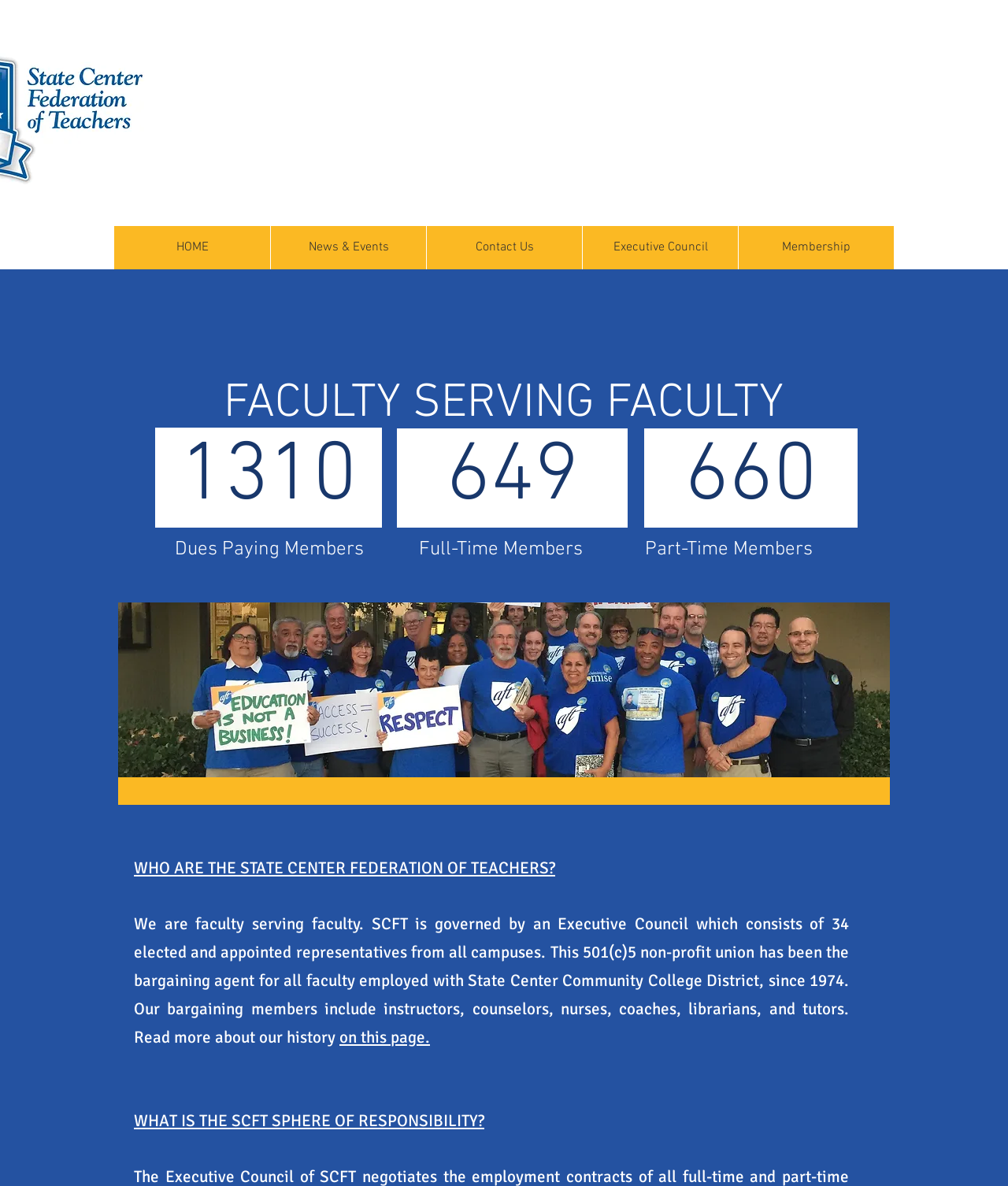Analyze the image and give a detailed response to the question:
What is the name of the site?

The name of the site can be determined by looking at the navigation bar at the top of the page, which has a link labeled 'Site'. This suggests that the site is named 'scft', which is also consistent with the meta description 'Information | scft'.